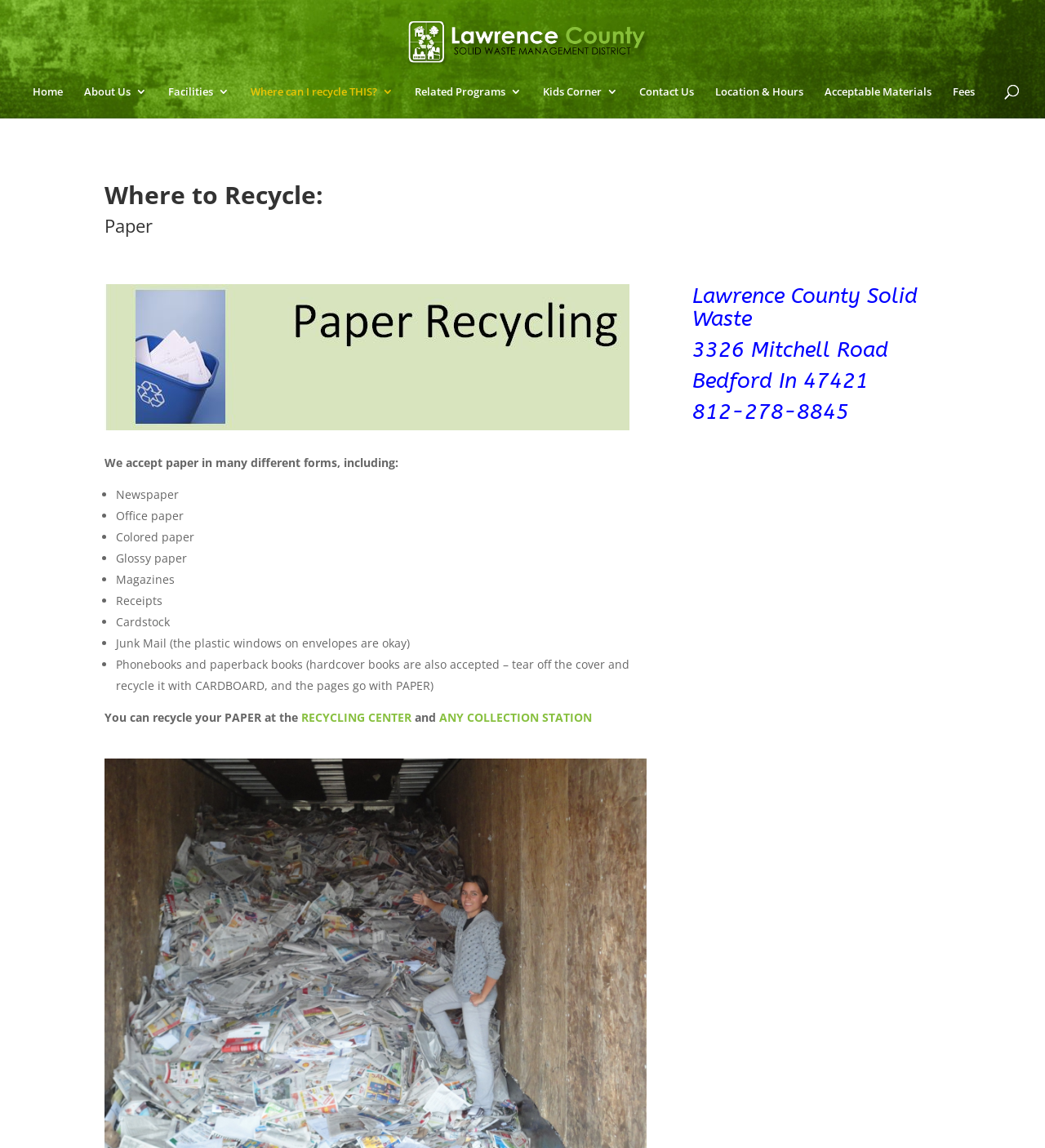Locate and generate the text content of the webpage's heading.

Where to Recycle: